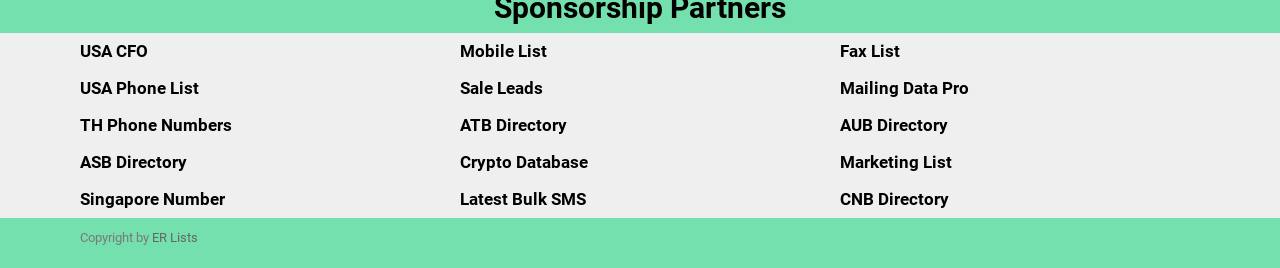What is the category of 'USA CFO'?
Look at the webpage screenshot and answer the question with a detailed explanation.

Based on the webpage structure, 'USA CFO' is a heading element, and it is categorized under 'USA' as it is placed alongside other 'USA' related links.